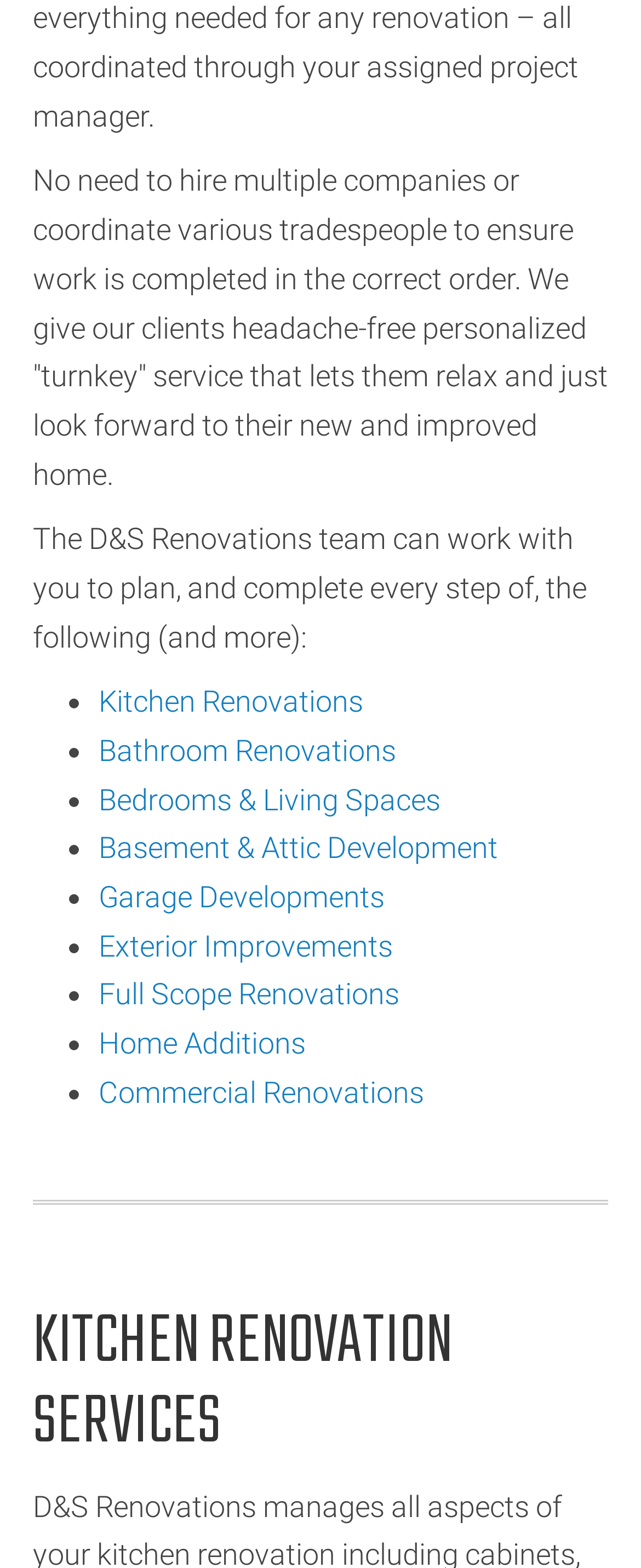Locate the bounding box coordinates of the UI element described by: "Kitchen Renovations". Provide the coordinates as four float numbers between 0 and 1, formatted as [left, top, right, bottom].

[0.154, 0.436, 0.567, 0.458]